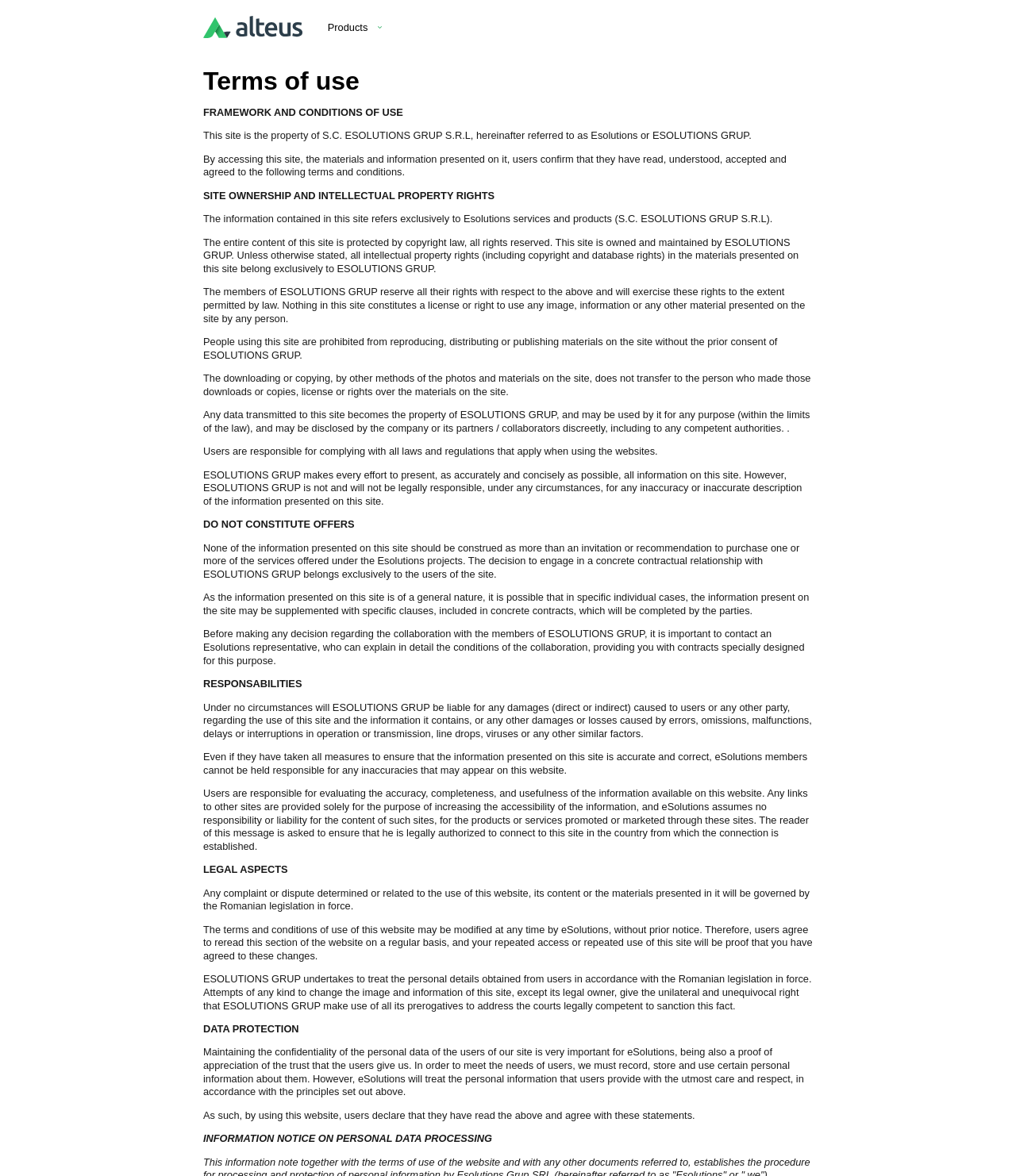Convey a detailed summary of the webpage, mentioning all key elements.

The webpage is about Alteus.ai, a single-point software suite driven by AI/ML algorithms that solves major retail challenges. At the top, there is an image of the Alteus logo, followed by a navigation menu with links to different products, including Ispir Price Automation, Copio Competition Analysis, Prophet Sales Forecasting, and Gideon Recommendation Engine. Each product link has an accompanying image.

Below the navigation menu, there is a section dedicated to the terms of use, which outlines the framework and conditions of use for the website. This section is divided into several subheadings, including site ownership and intellectual property rights, responsibilities, and legal aspects.

The terms of use section is a lengthy text that explains the ownership and intellectual property rights of the website's content, prohibits users from reproducing or distributing materials without consent, and outlines the responsibilities of both ESOLUTIONS GRUP and users. It also mentions that the company is not liable for any damages or losses caused by errors or omissions on the website.

The text is organized into paragraphs with clear headings, making it easy to follow and understand. The language used is formal and professional, indicating that the website is intended for business or professional use. Overall, the webpage provides a clear and detailed explanation of the terms of use for the Alteus.ai website.